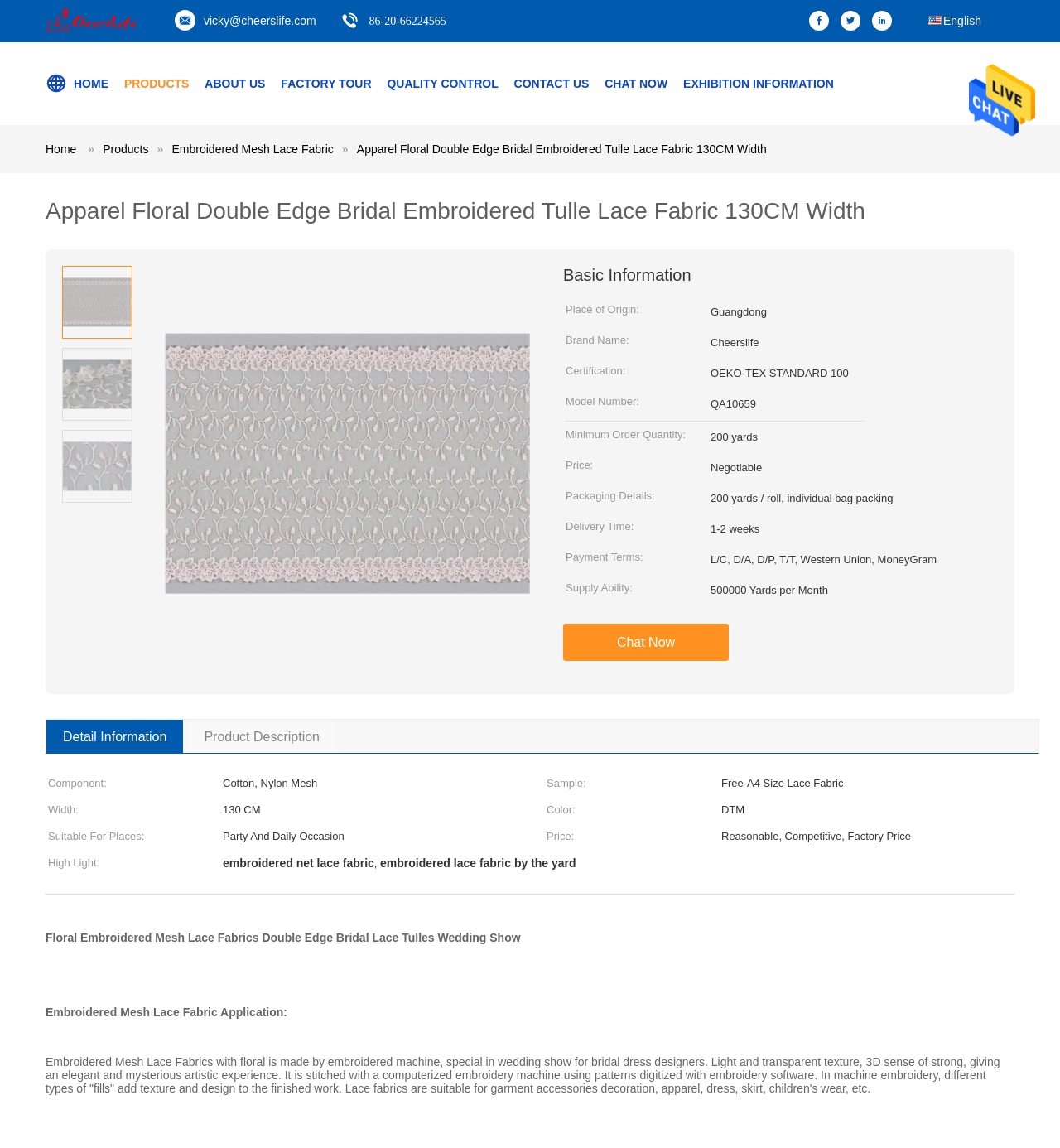Locate the primary heading on the webpage and return its text.

Apparel Floral Double Edge Bridal Embroidered Tulle Lace Fabric 130CM Width